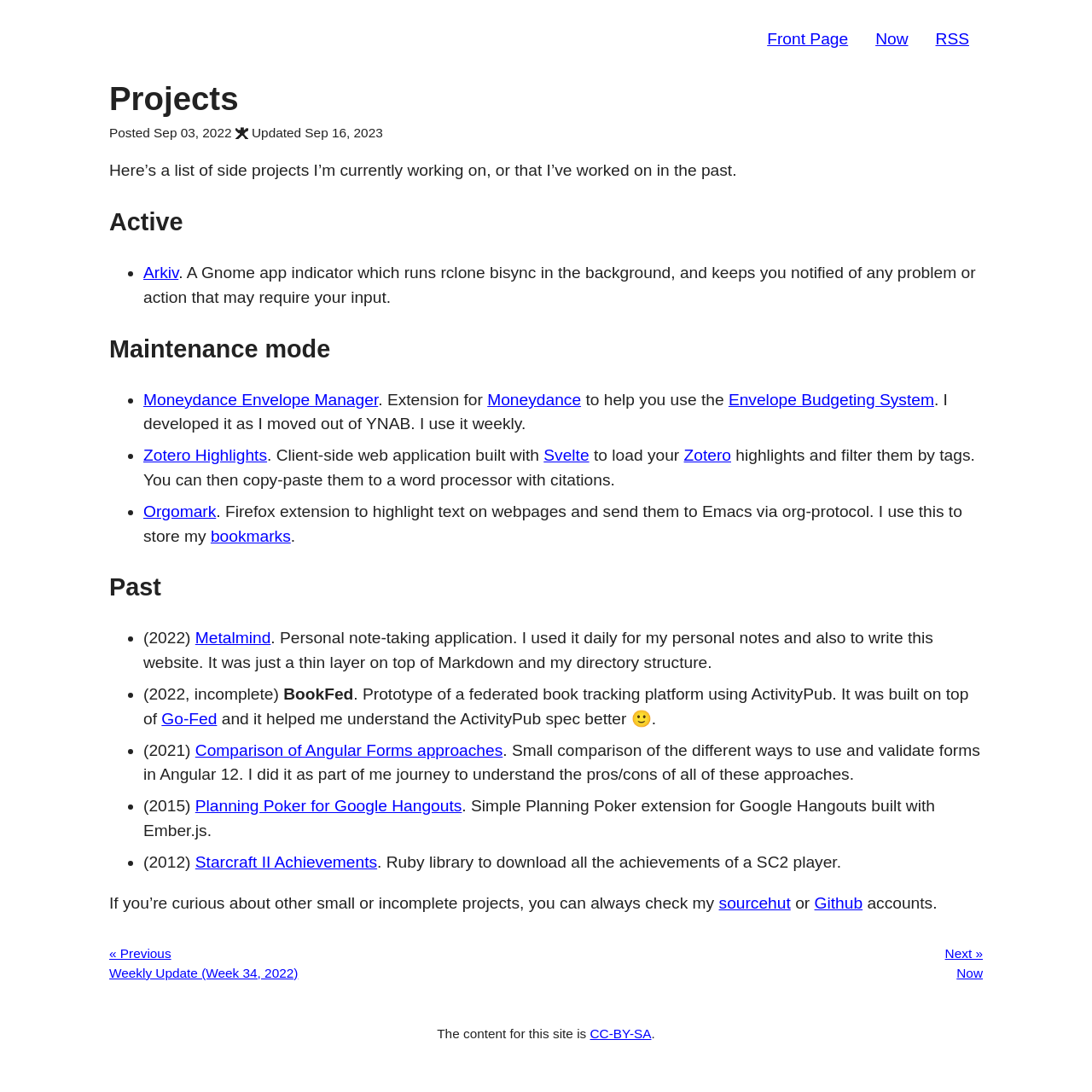Given the webpage screenshot and the description, determine the bounding box coordinates (top-left x, top-left y, bottom-right x, bottom-right y) that define the location of the UI element matching this description: Comparison of Angular Forms approaches

[0.179, 0.679, 0.46, 0.695]